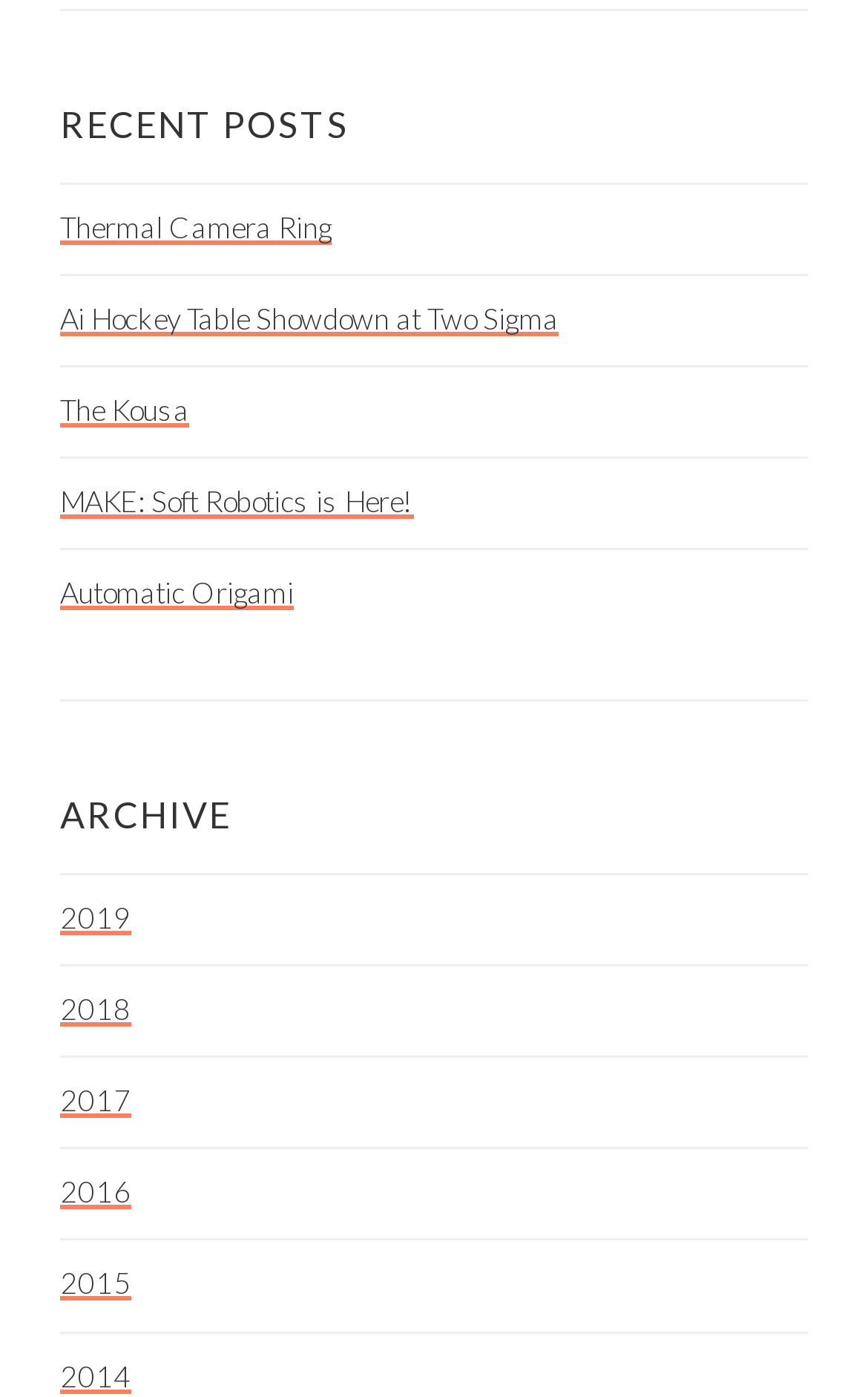Please find and report the bounding box coordinates of the element to click in order to perform the following action: "view posts from 2019". The coordinates should be expressed as four float numbers between 0 and 1, in the format [left, top, right, bottom].

[0.069, 0.643, 0.151, 0.669]